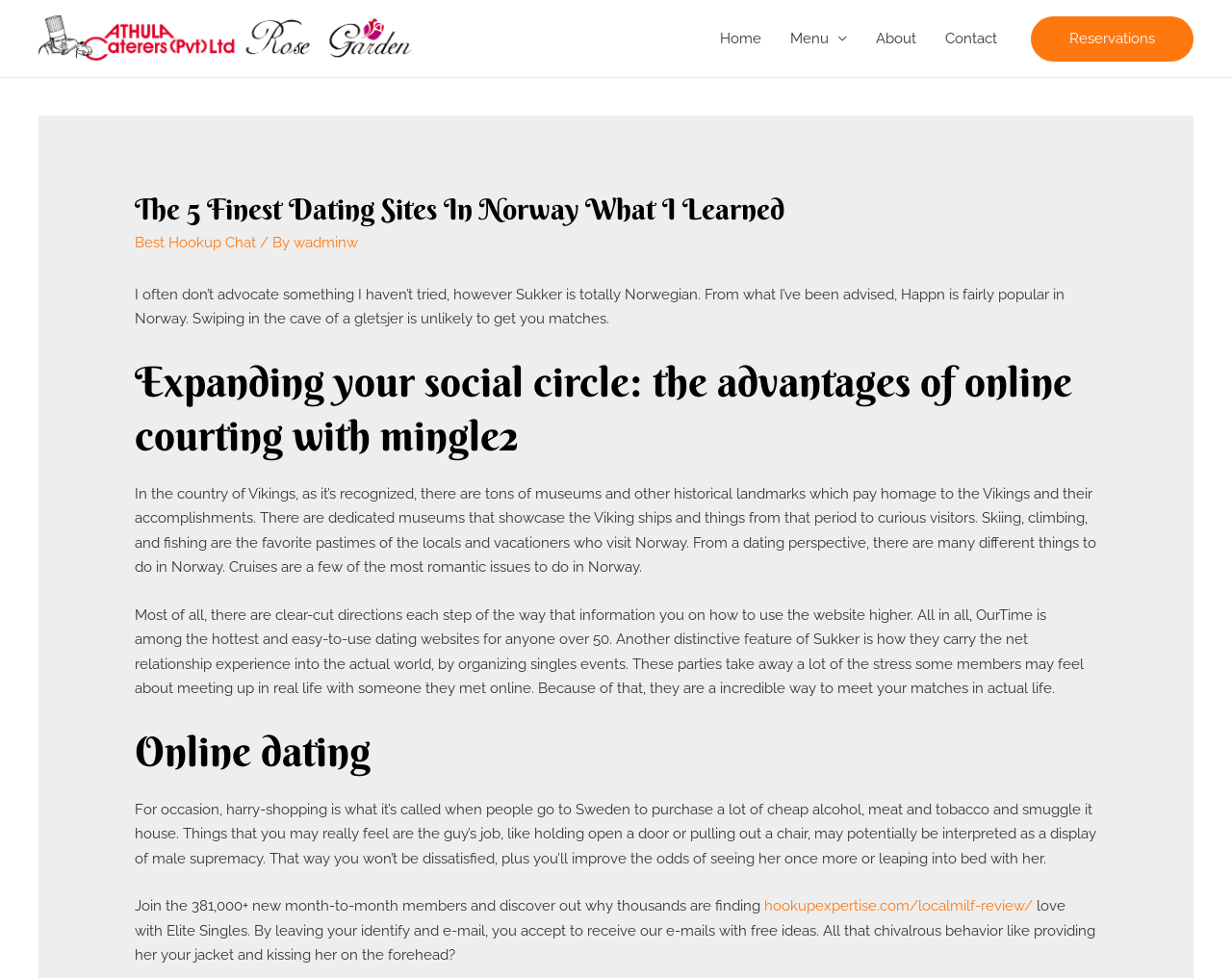Please give a succinct answer using a single word or phrase:
What is the topic of the article?

Dating sites in Norway